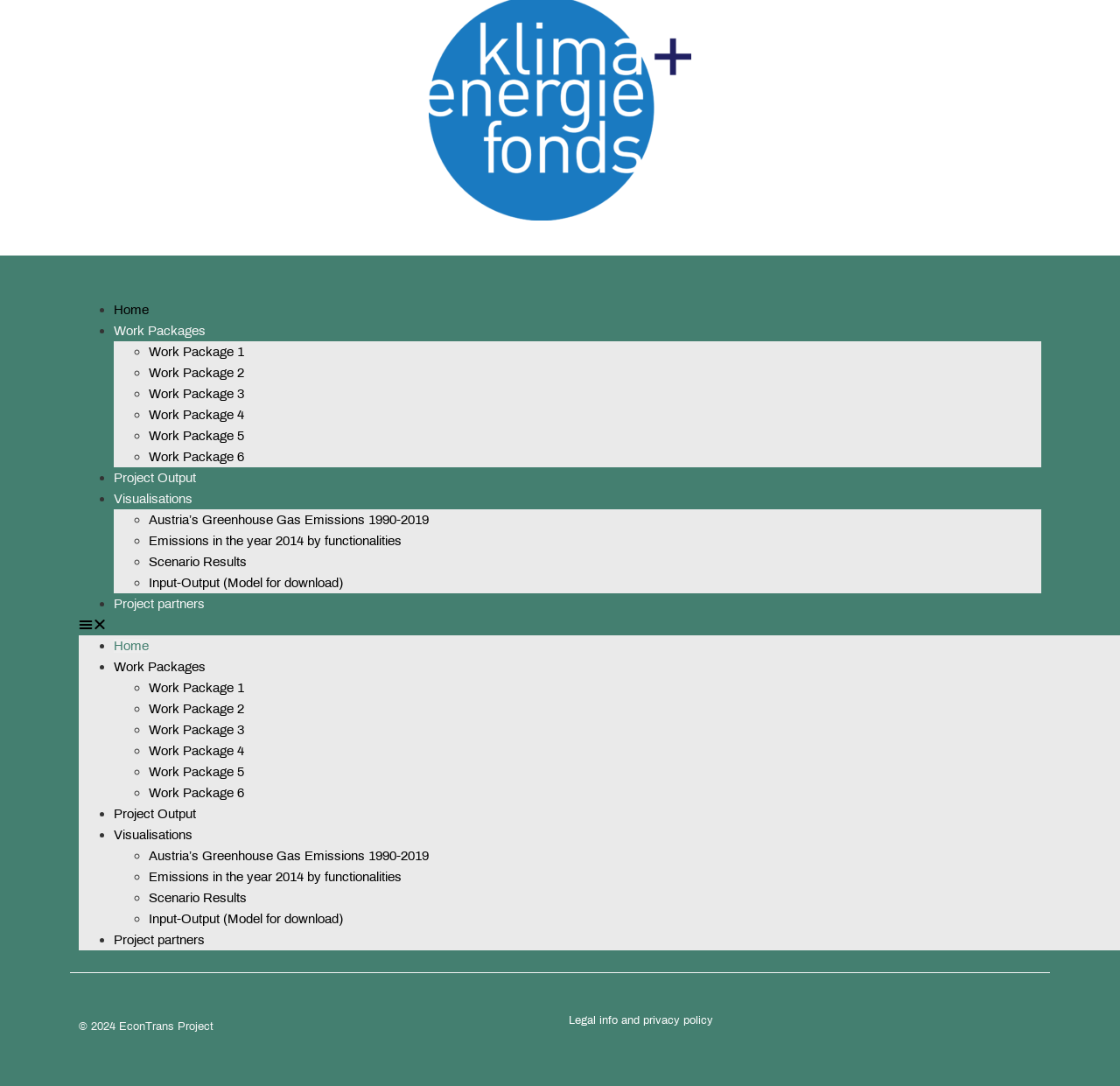How many work packages are listed?
Based on the image, provide a one-word or brief-phrase response.

6